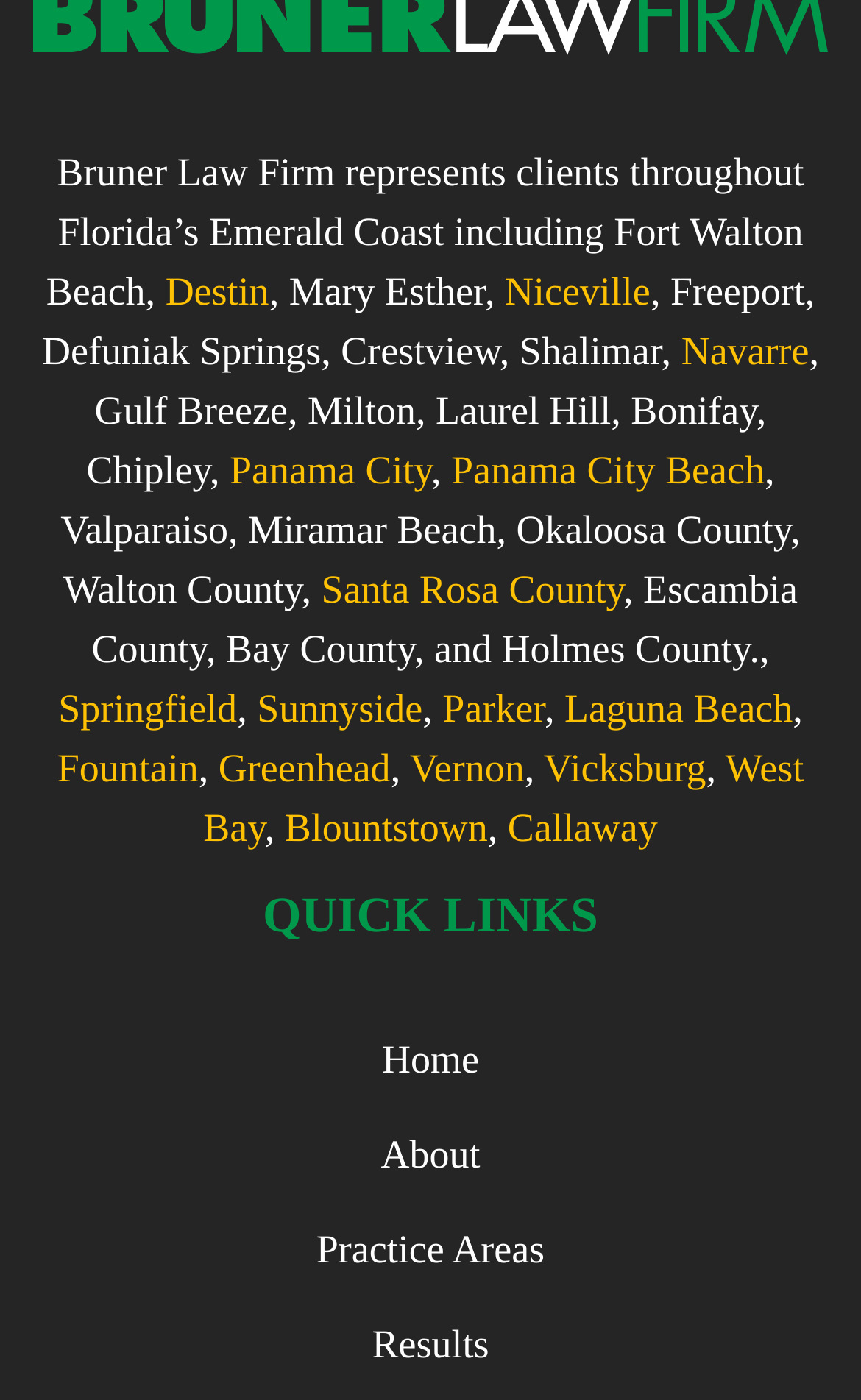Identify the bounding box coordinates of the specific part of the webpage to click to complete this instruction: "go to Practice Areas page".

[0.038, 0.859, 0.962, 0.926]